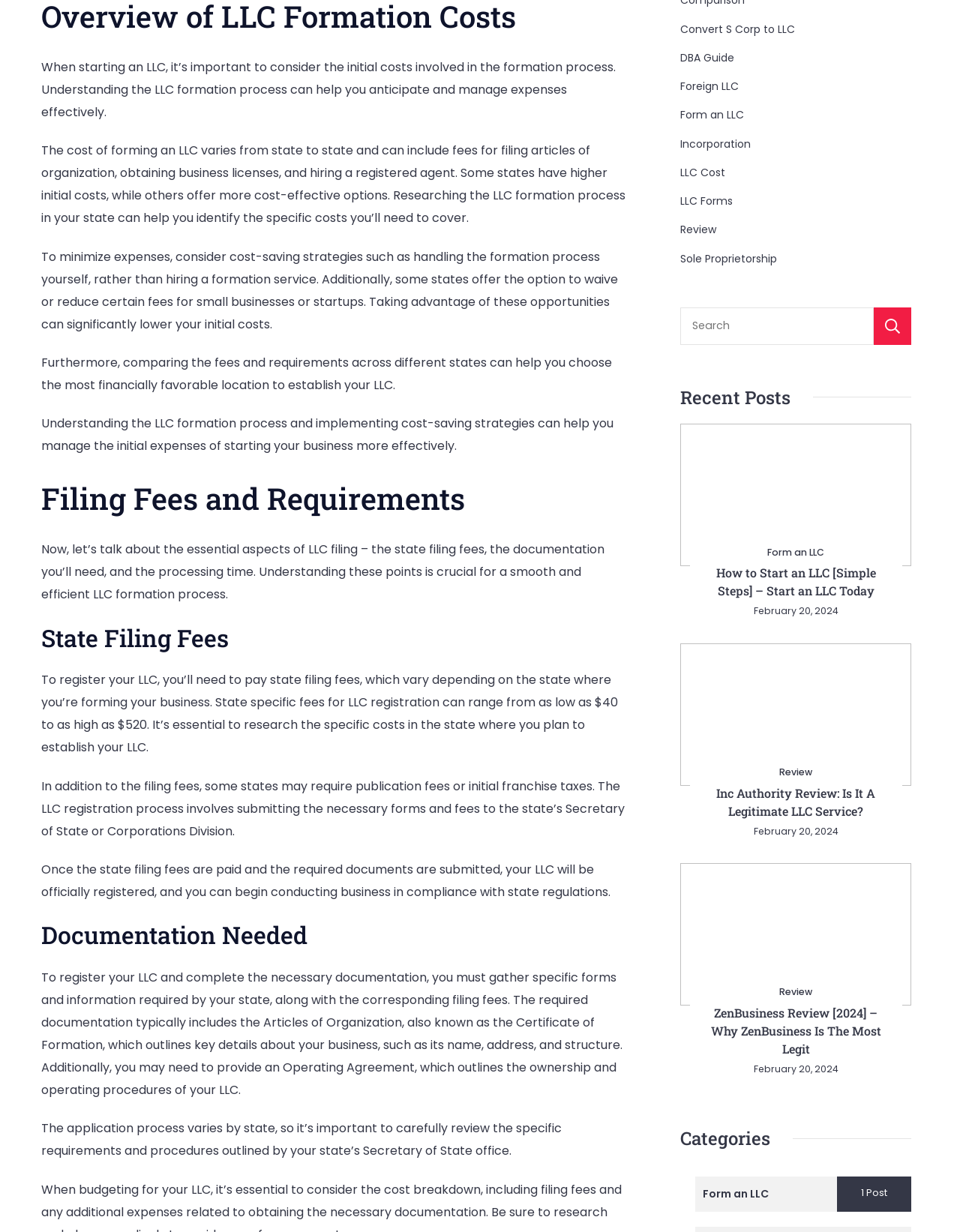Please locate the bounding box coordinates of the element that needs to be clicked to achieve the following instruction: "Click on 'Form an LLC'". The coordinates should be four float numbers between 0 and 1, i.e., [left, top, right, bottom].

[0.709, 0.085, 0.775, 0.101]